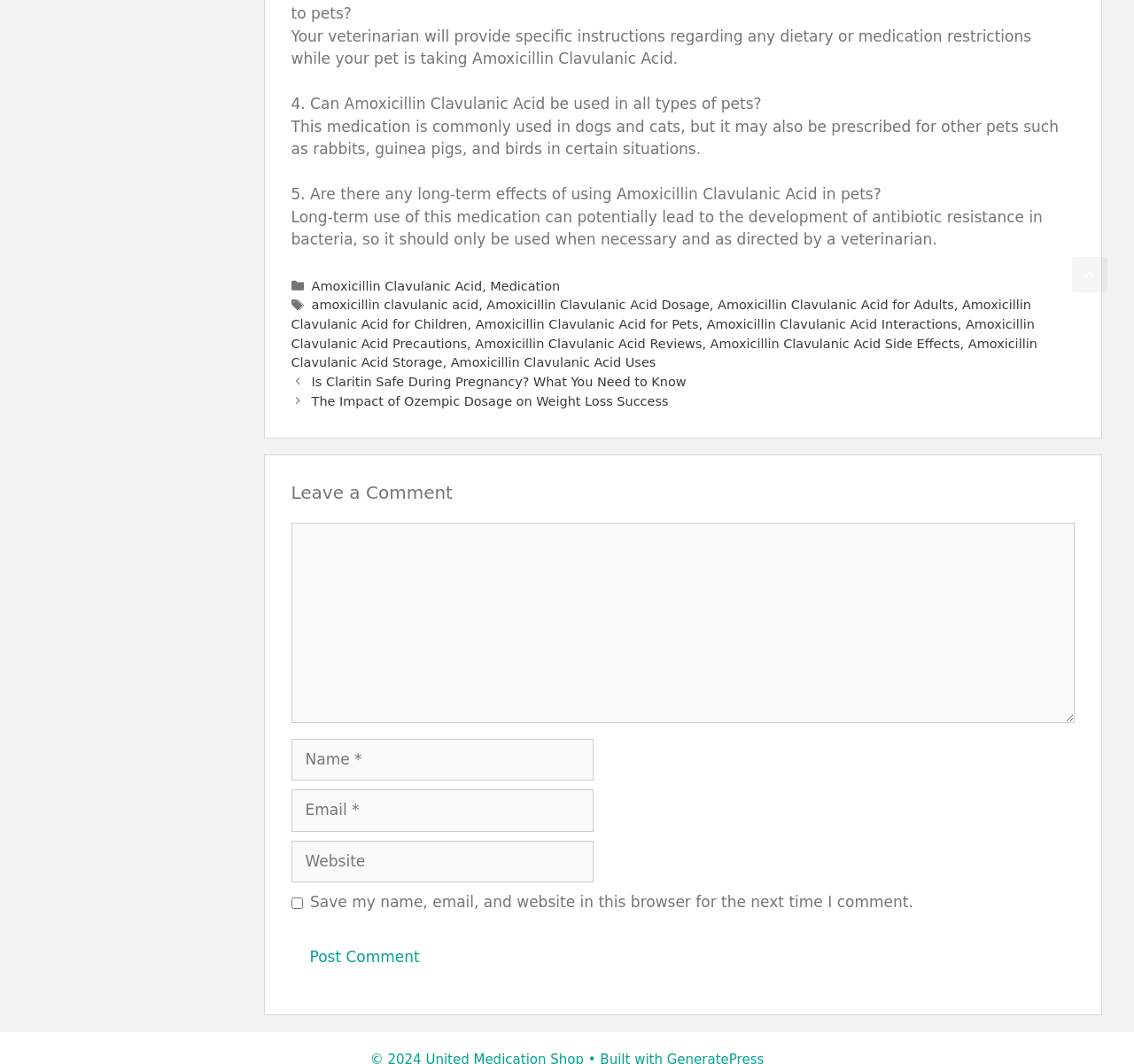Using the information in the image, give a comprehensive answer to the question: 
What is the purpose of the textbox labeled 'Comment'?

The textbox labeled 'Comment' is a required field where users can enter their comments or feedback, allowing them to engage with the content on the webpage.